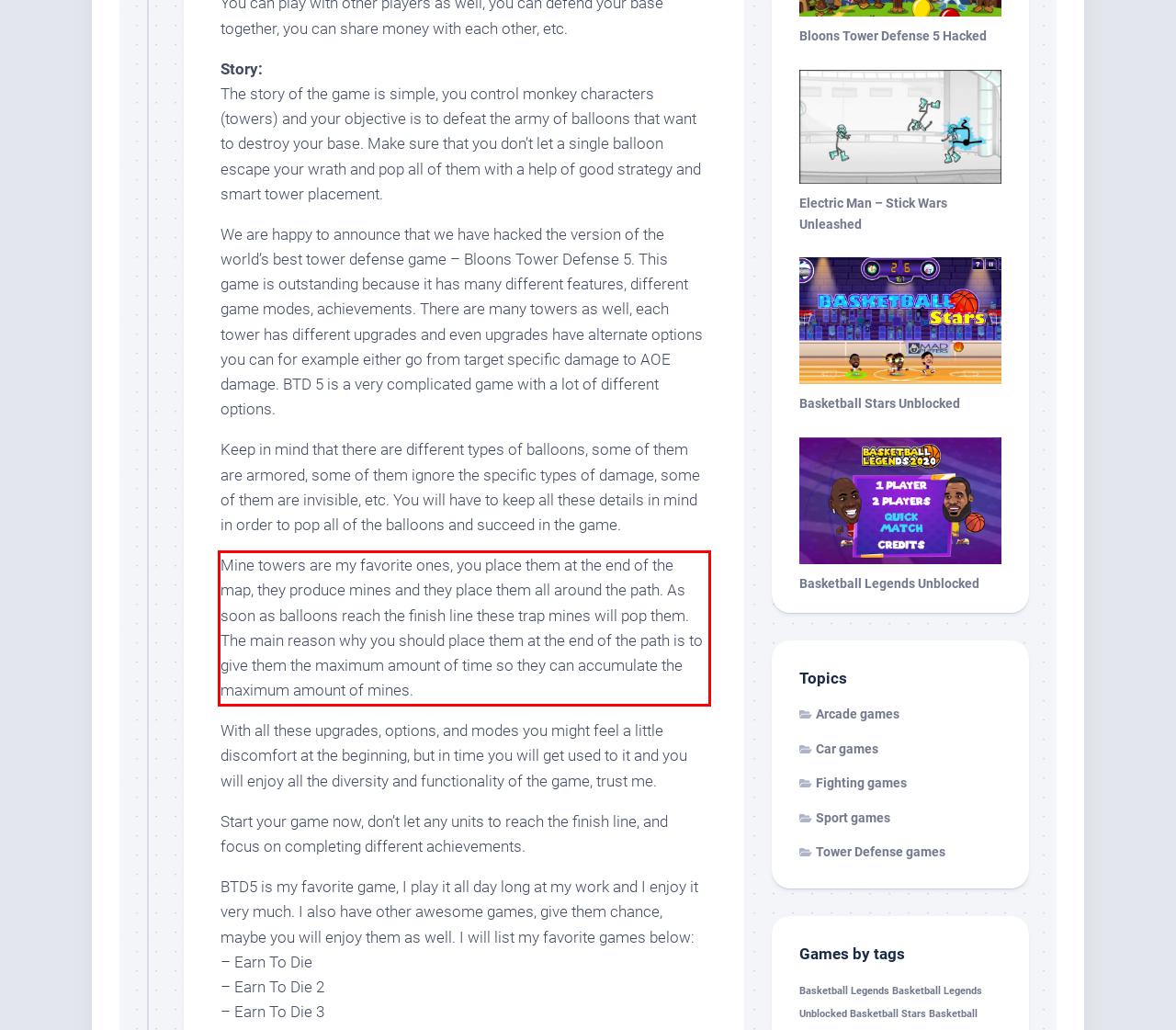Please examine the webpage screenshot and extract the text within the red bounding box using OCR.

Mine towers are my favorite ones, you place them at the end of the map, they produce mines and they place them all around the path. As soon as balloons reach the finish line these trap mines will pop them. The main reason why you should place them at the end of the path is to give them the maximum amount of time so they can accumulate the maximum amount of mines.